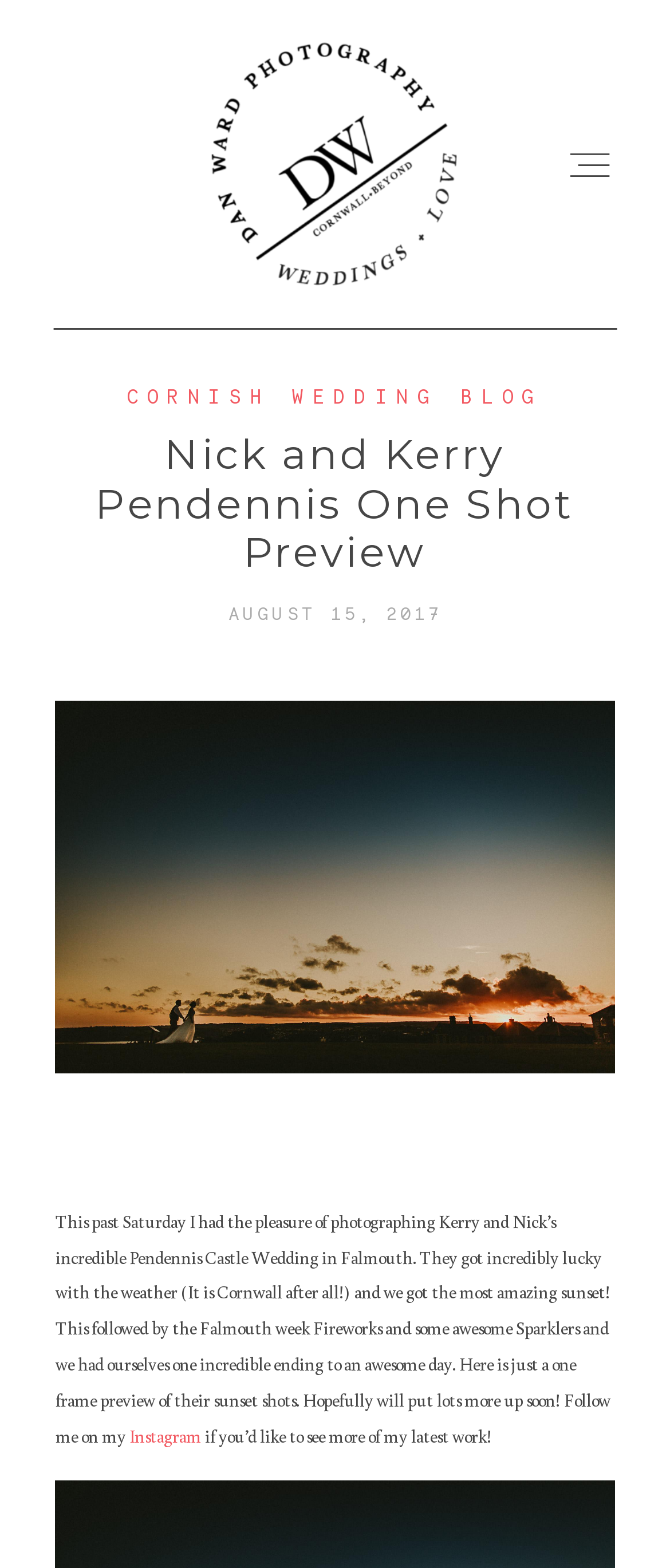Identify the bounding box for the UI element described as: "Pricing". Ensure the coordinates are four float numbers between 0 and 1, formatted as [left, top, right, bottom].

[0.083, 0.433, 0.917, 0.499]